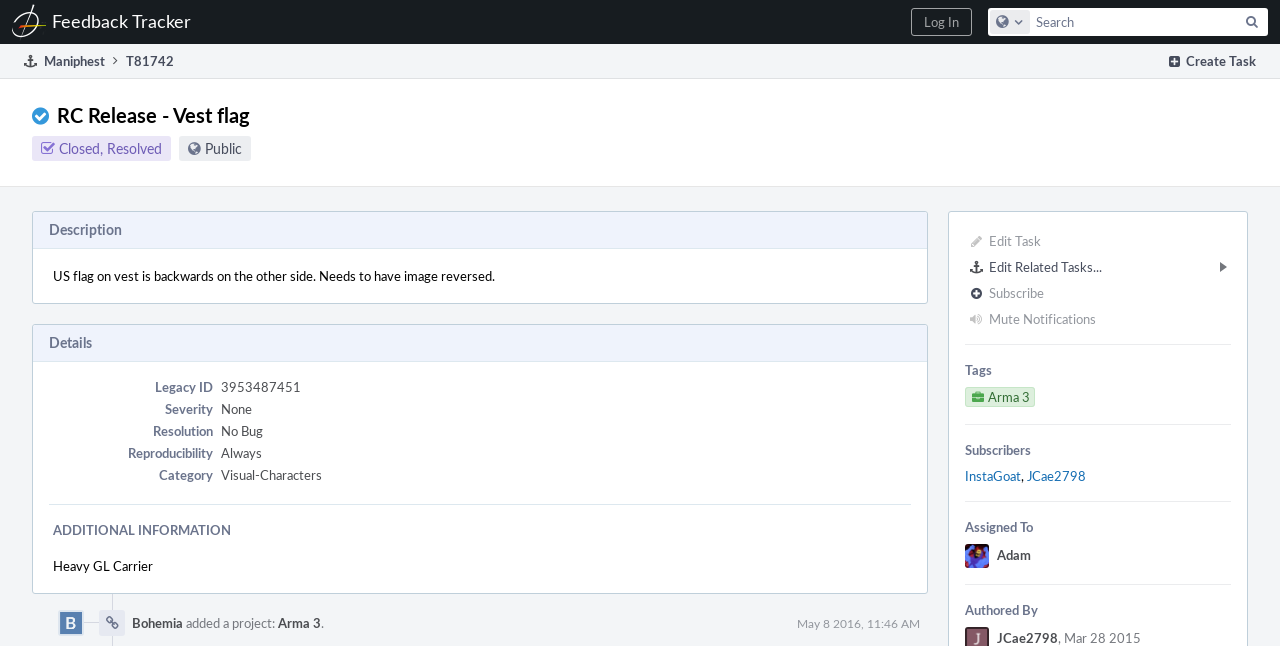Please find the bounding box for the following UI element description. Provide the coordinates in (top-left x, top-left y, bottom-right x, bottom-right y) format, with values between 0 and 1: Create Task

[0.904, 0.068, 0.991, 0.119]